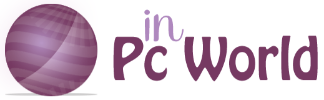What does the logo likely represent?
Please provide a comprehensive and detailed answer to the question.

The logo likely represents a section or brand under the PC World umbrella, a platform known for its insights on technology, computing, and related topics.